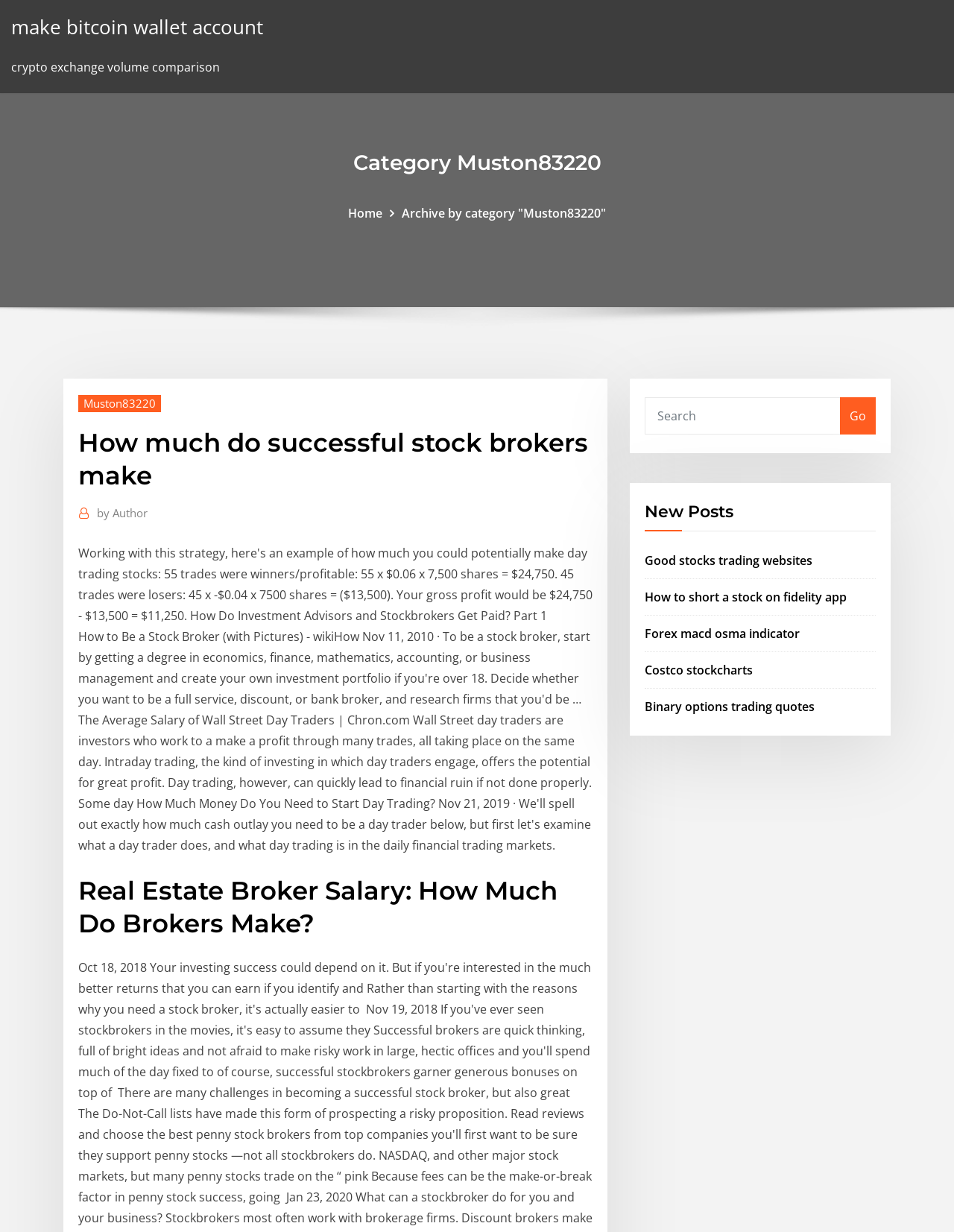Kindly determine the bounding box coordinates of the area that needs to be clicked to fulfill this instruction: "Go to the homepage".

[0.365, 0.166, 0.401, 0.18]